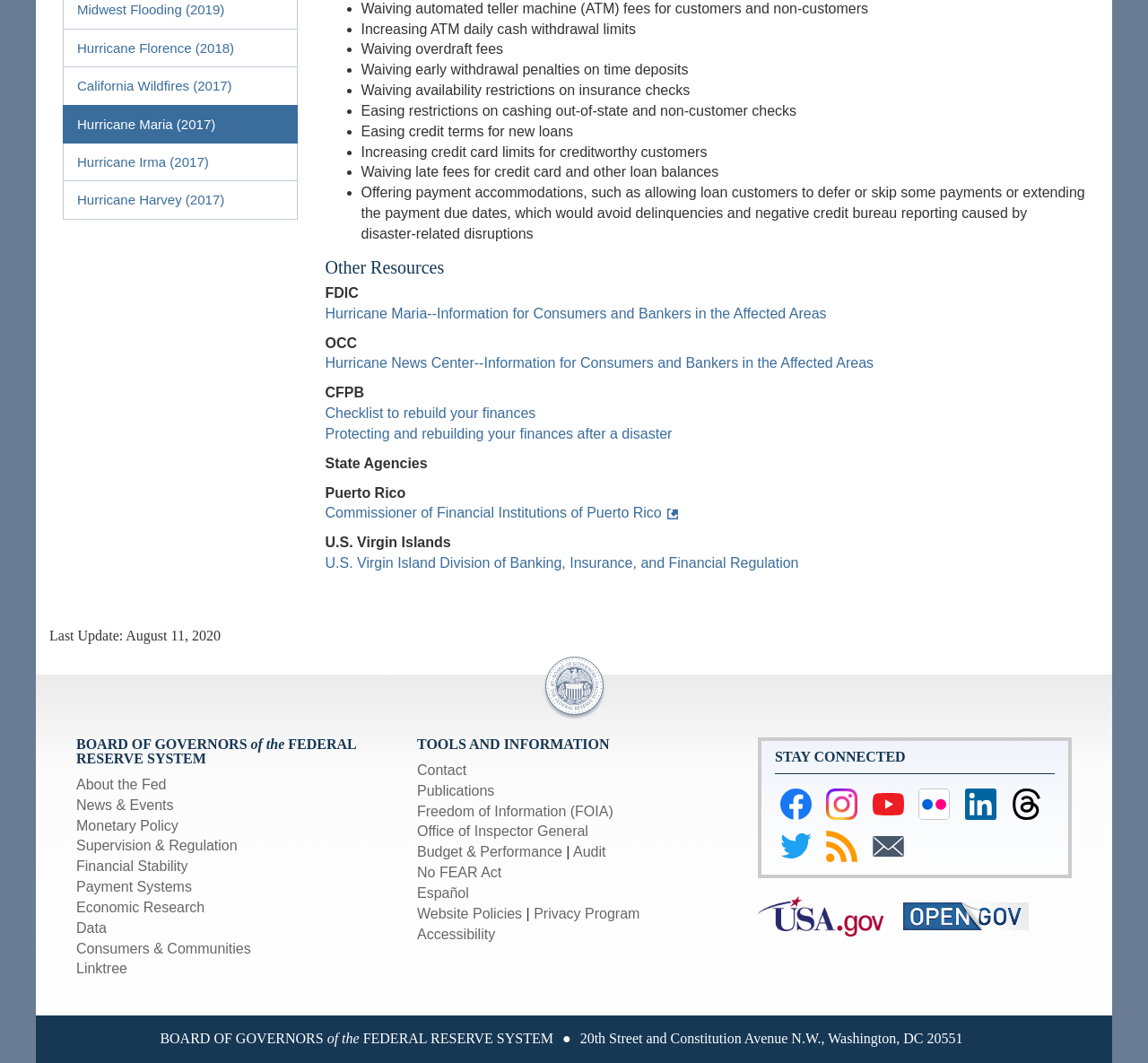Provide the bounding box coordinates for the UI element that is described as: "Privacy Program".

[0.465, 0.852, 0.557, 0.866]